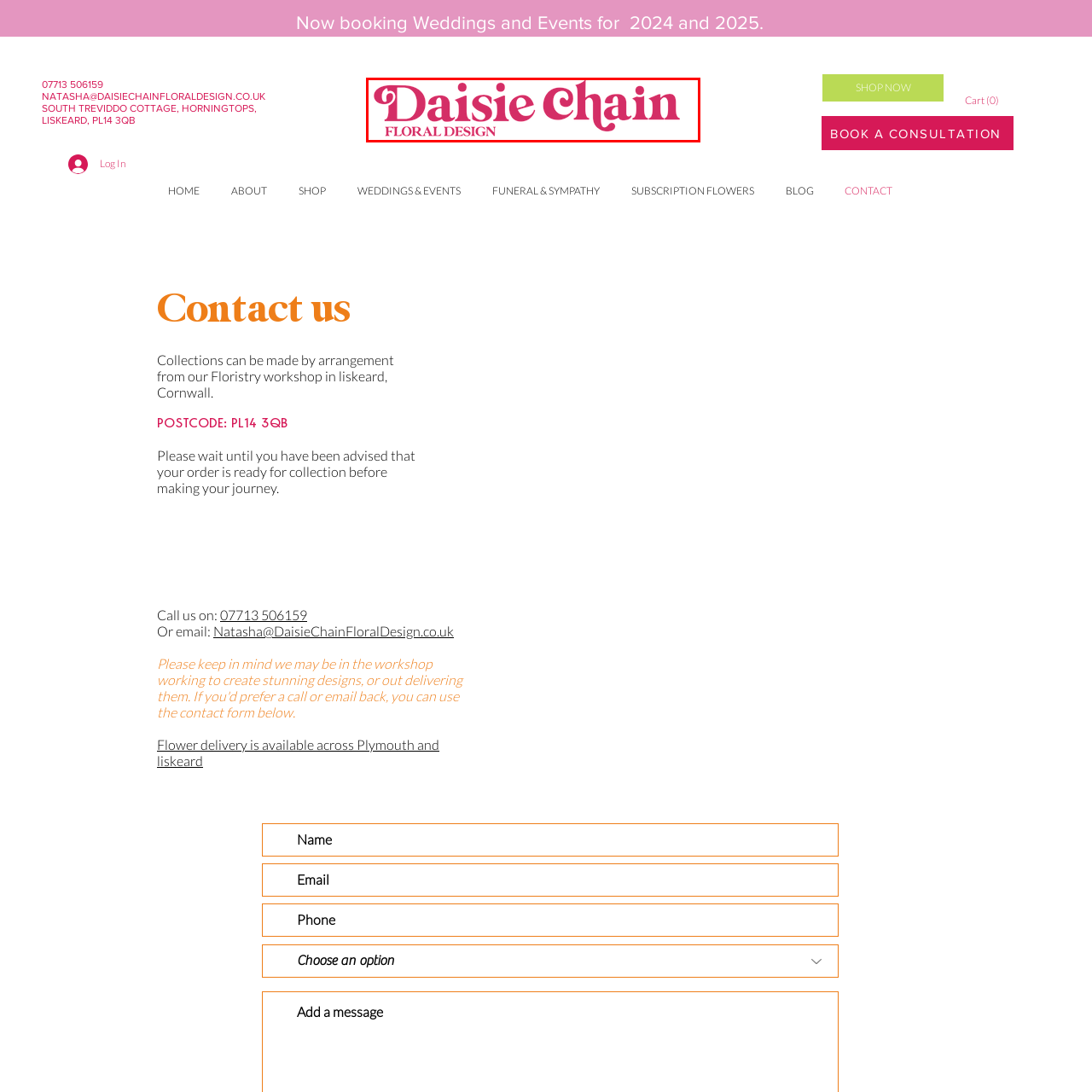Check the area bordered by the red box and provide a single word or phrase as the answer to the question: What services does the florist provide?

Floral arrangements and delivery